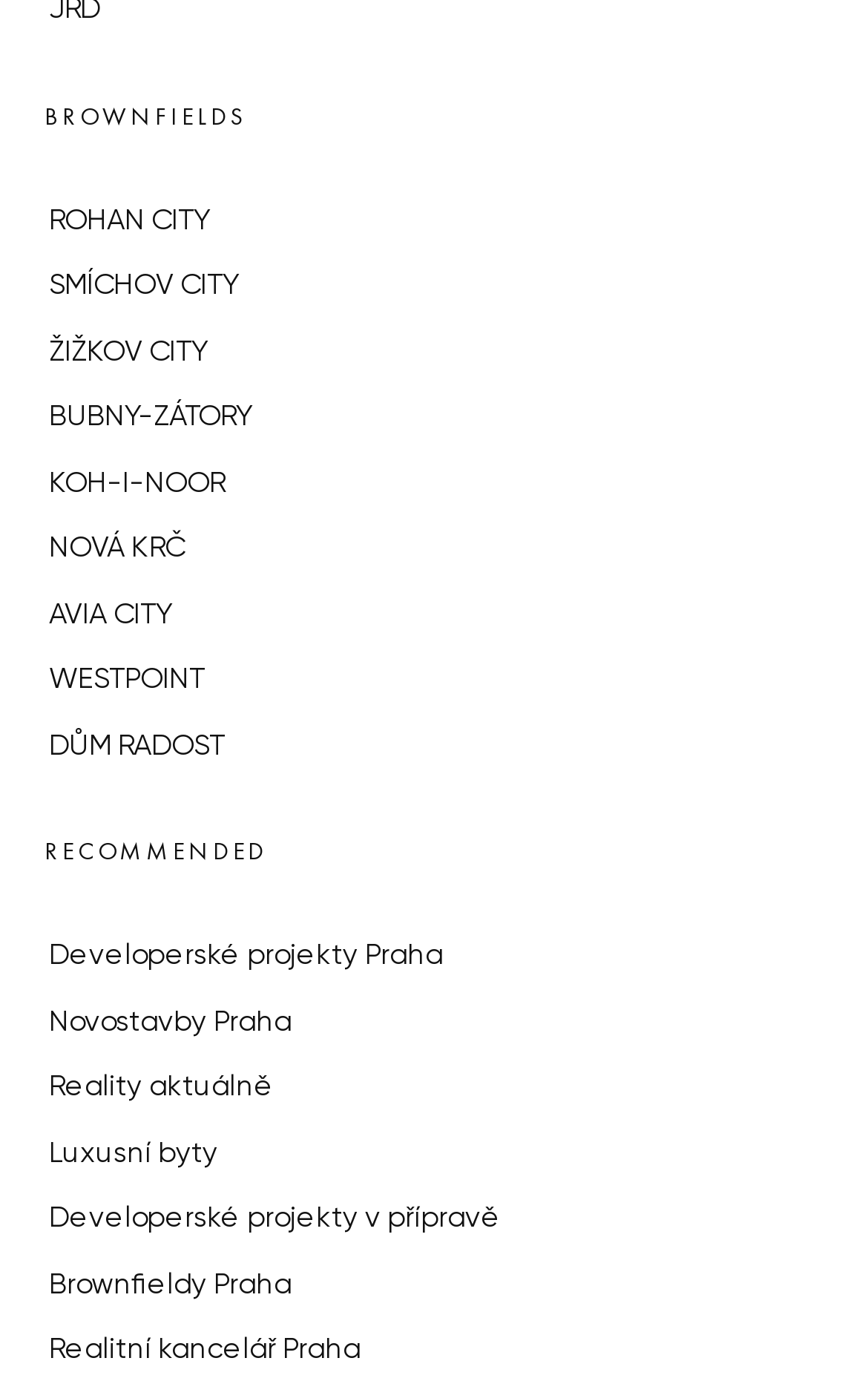Utilize the details in the image to thoroughly answer the following question: How many links are there in the recommended section?

I counted the number of link elements in the recommended section, which starts with 'Developerské projekty Praha', and found 5 of them.